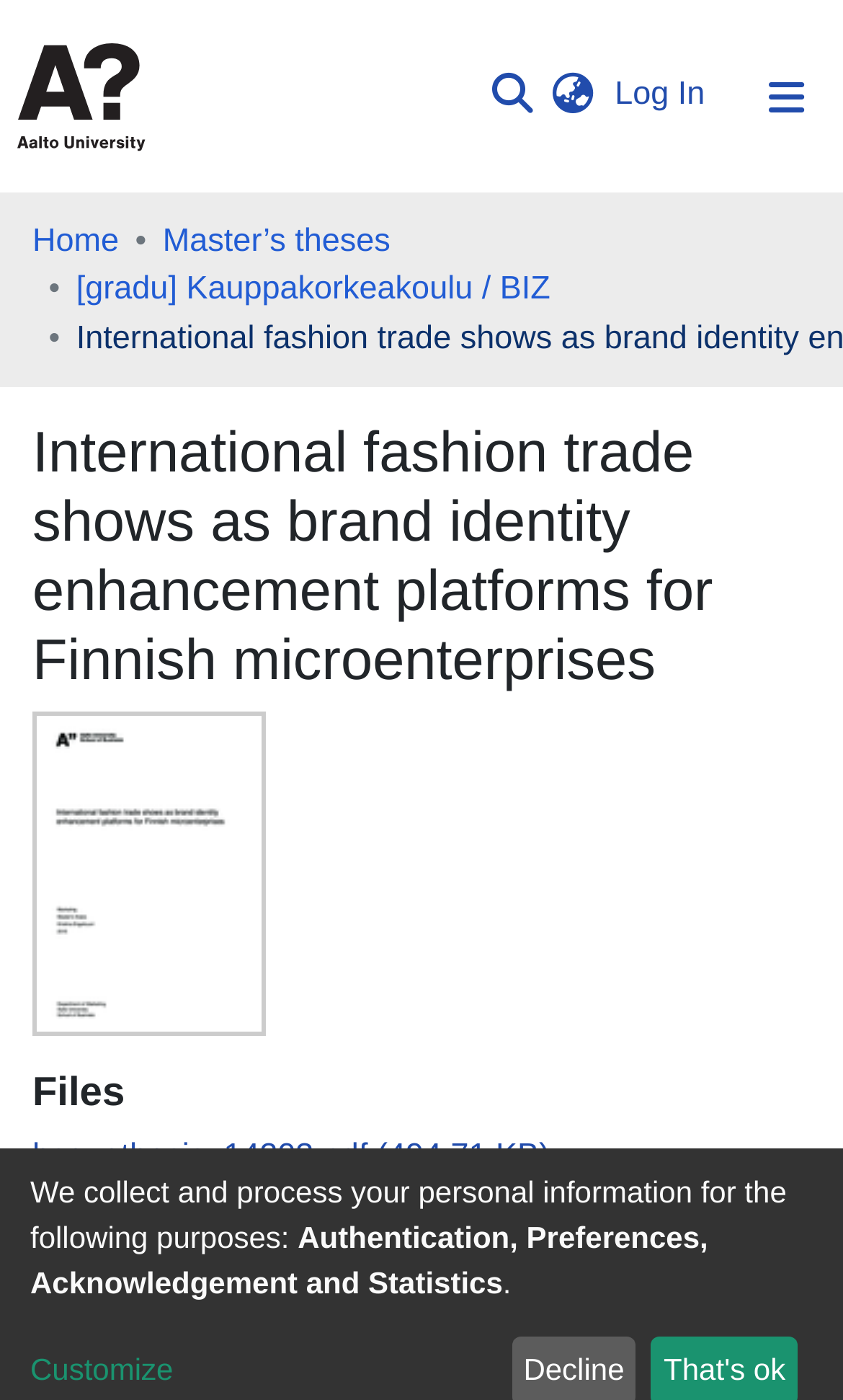Identify the bounding box coordinates necessary to click and complete the given instruction: "Log in to the system".

[0.72, 0.055, 0.846, 0.081]